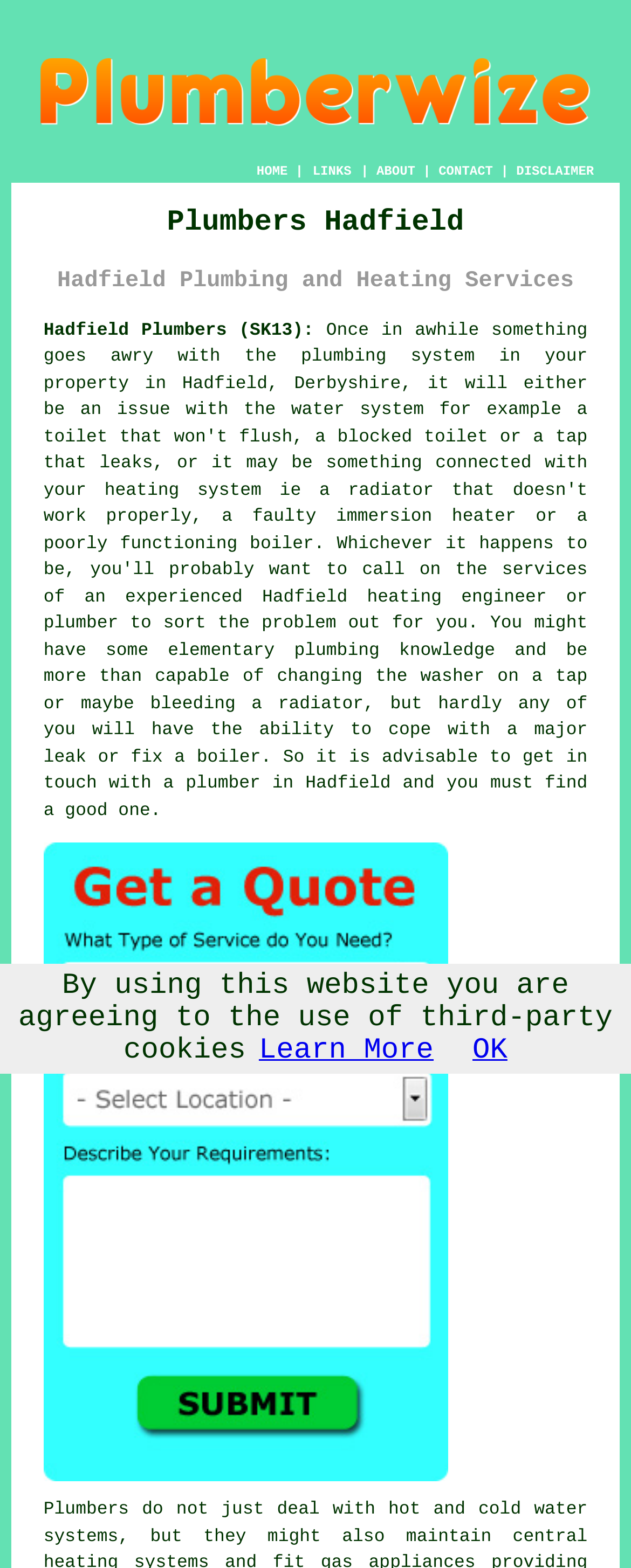Please answer the following query using a single word or phrase: 
What is the purpose of the 'CONTACT' link?

To contact the plumber